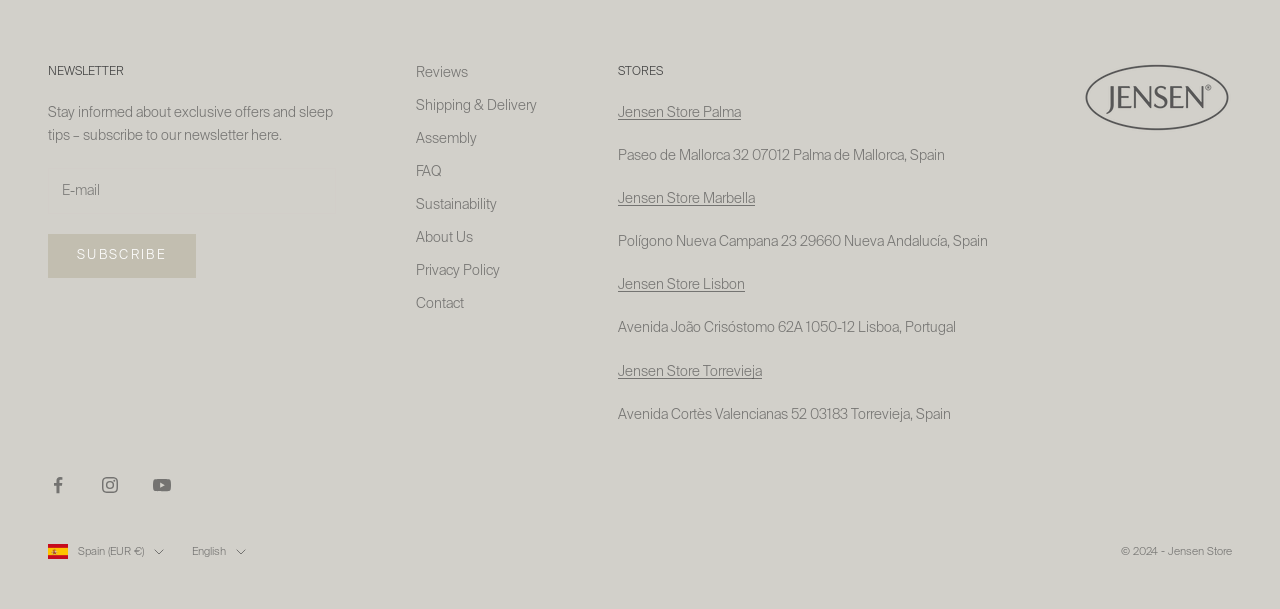Pinpoint the bounding box coordinates of the area that should be clicked to complete the following instruction: "Subscribe to the newsletter". The coordinates must be given as four float numbers between 0 and 1, i.e., [left, top, right, bottom].

[0.038, 0.384, 0.153, 0.457]